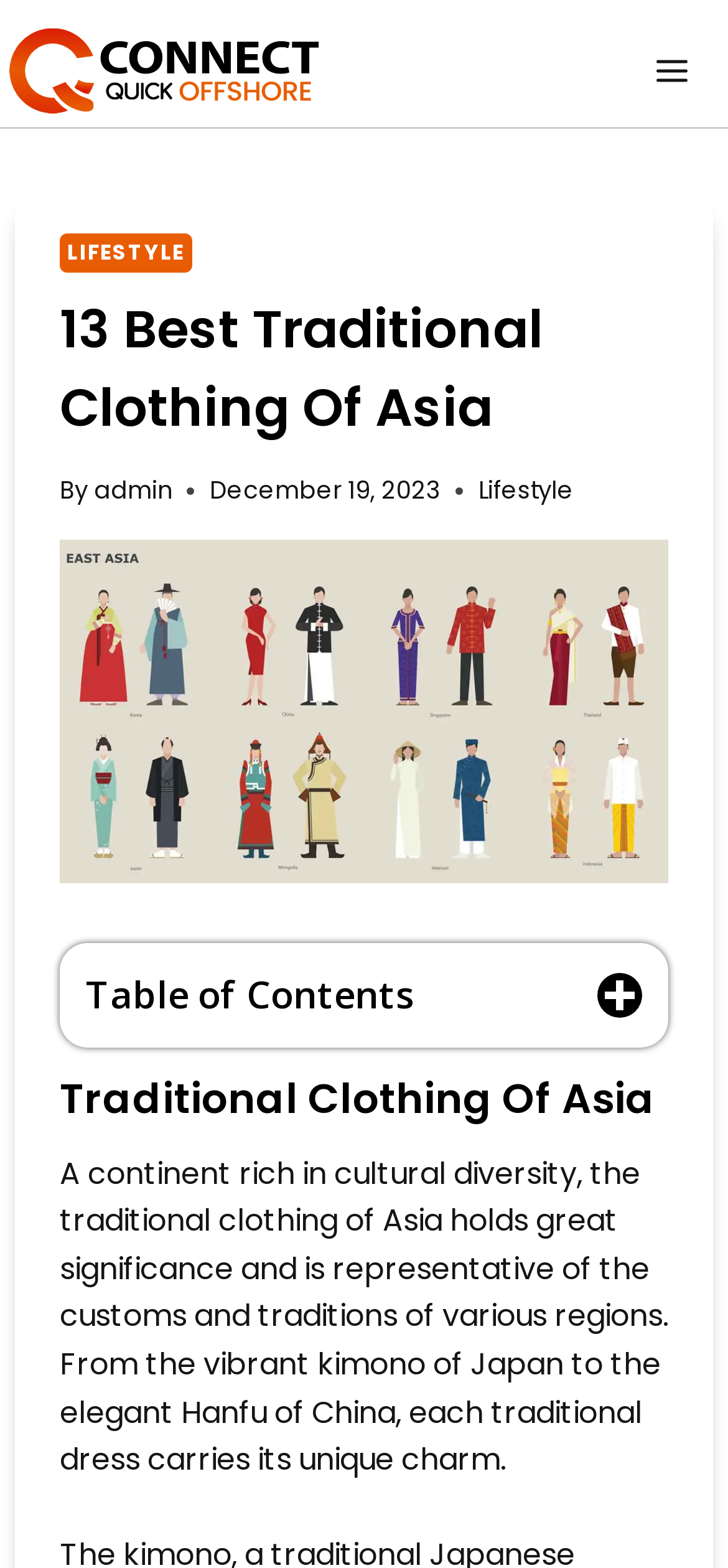Using floating point numbers between 0 and 1, provide the bounding box coordinates in the format (top-left x, top-left y, bottom-right x, bottom-right y). Locate the UI element described here: alt="Connect Quick Offshore"

[0.0, 0.013, 0.462, 0.078]